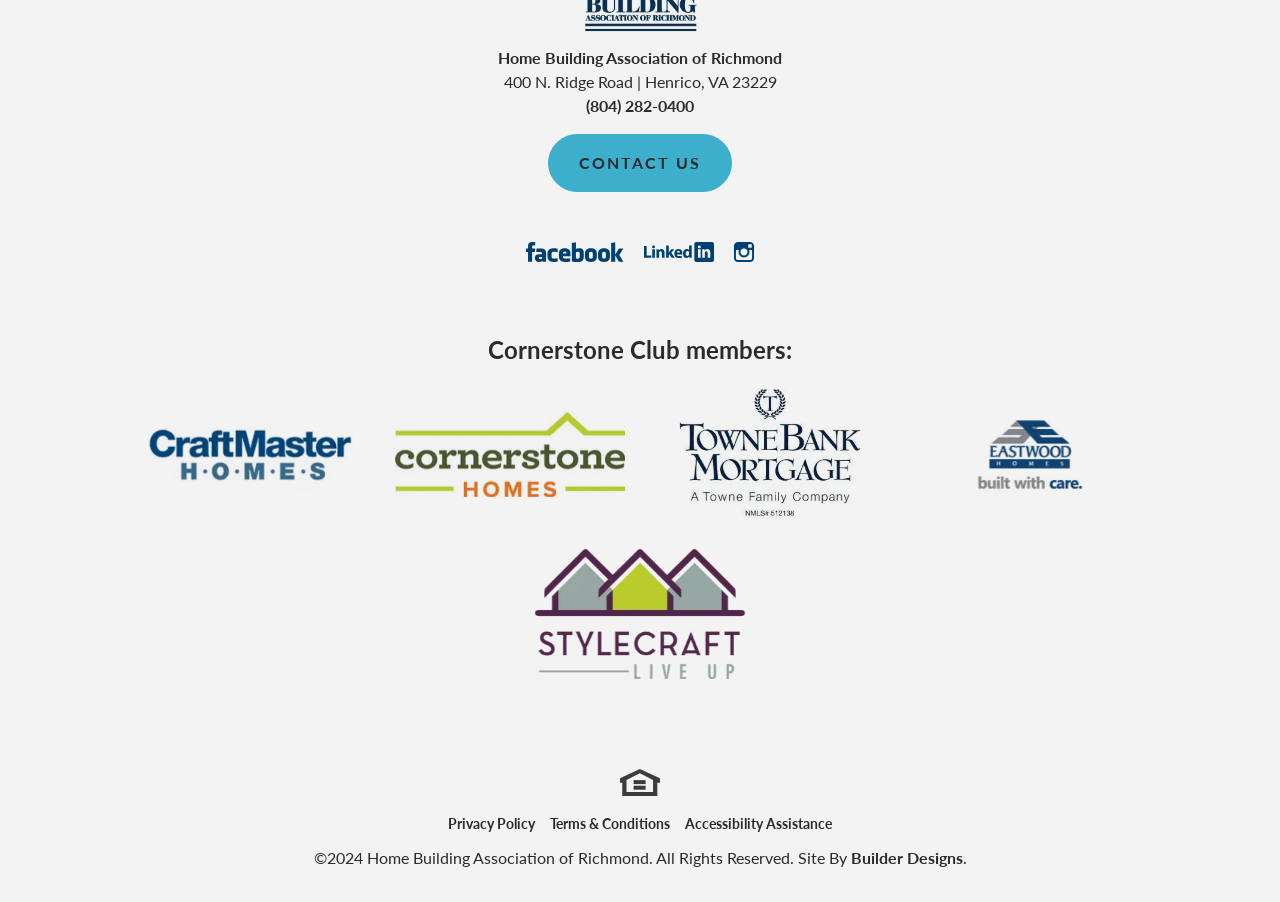What is the copyright year on the webpage?
Based on the image, please offer an in-depth response to the question.

I found the copyright year by looking at the static text element with the copyright symbol, which is '© 2024'.